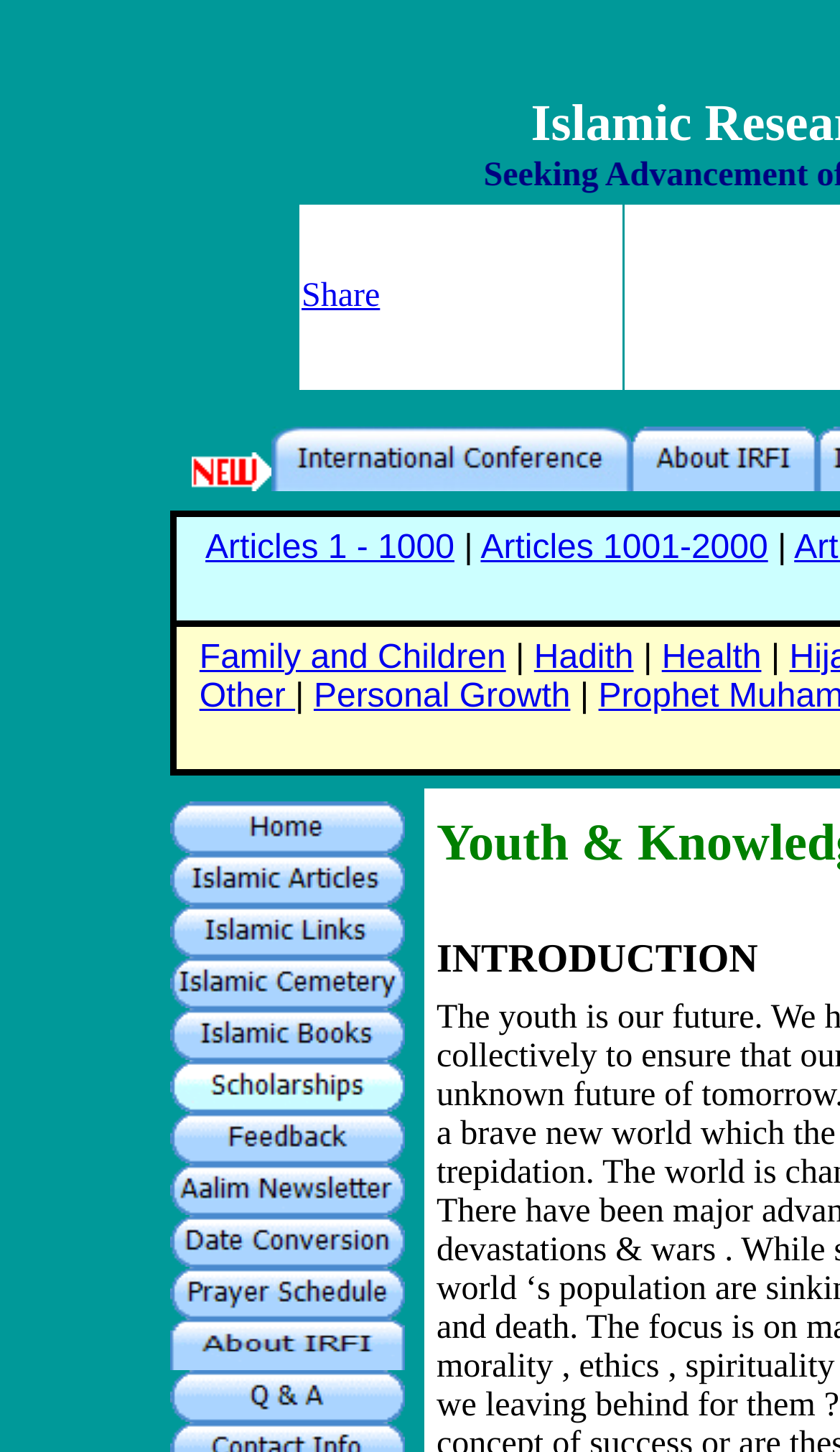What is the first article category? Refer to the image and provide a one-word or short phrase answer.

Family and Children